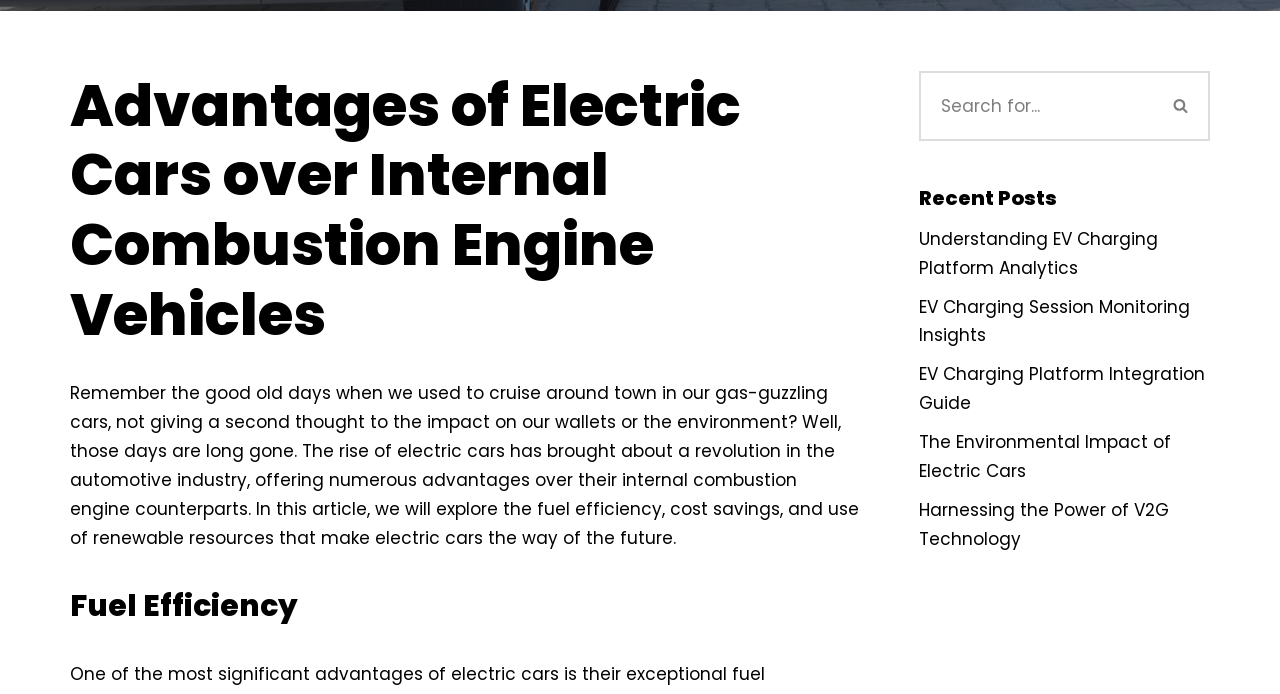What is the first advantage of electric cars mentioned in the article?
Using the details from the image, give an elaborate explanation to answer the question.

The first advantage of electric cars mentioned in the article is fuel efficiency, which is indicated by the heading 'Fuel Efficiency' and the subsequent paragraphs that discuss the fuel efficiency of electric cars.